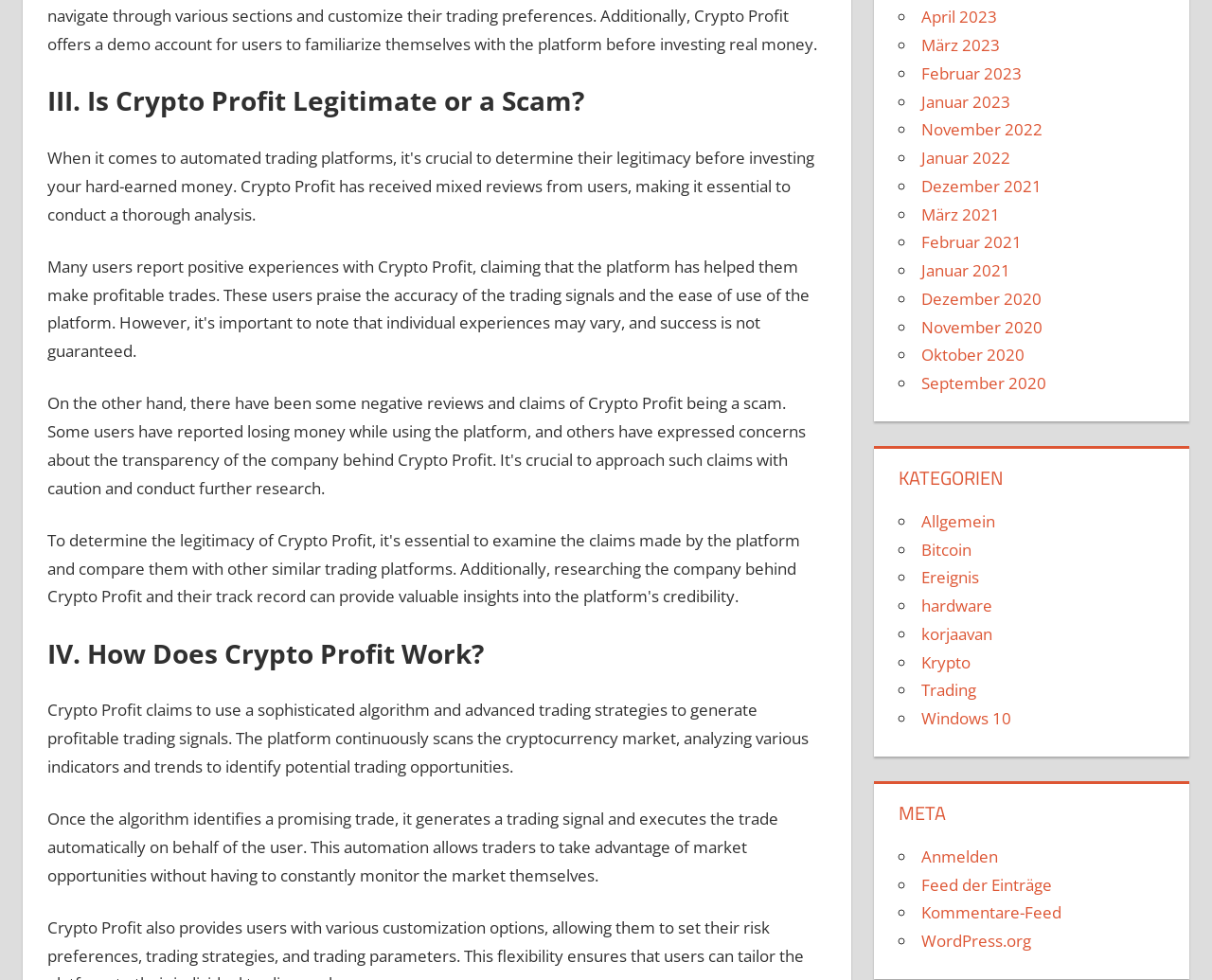Find the bounding box coordinates for the area that should be clicked to accomplish the instruction: "Click on 'April 2023'".

[0.76, 0.006, 0.823, 0.028]